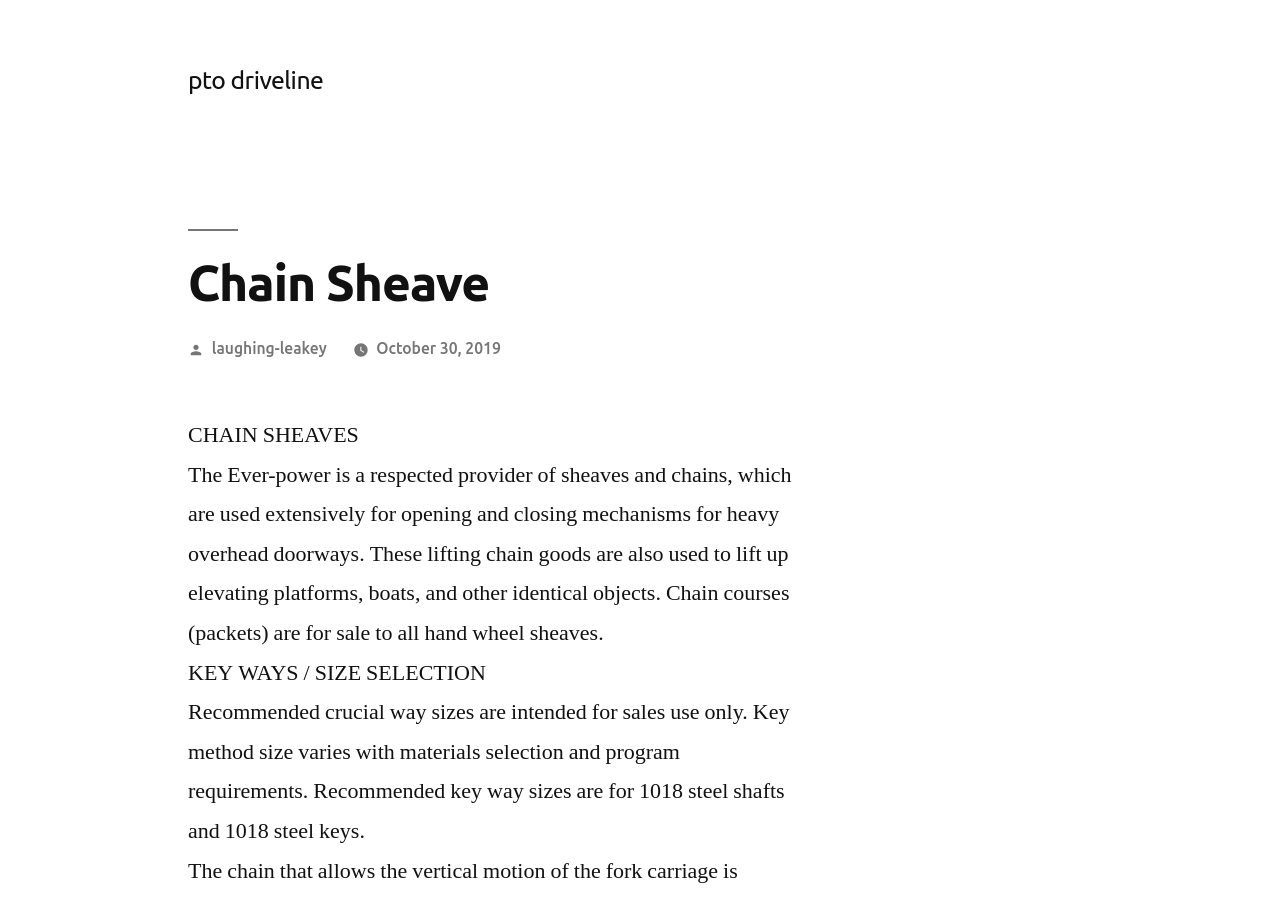What is the main product of Ever-power?
Please provide a comprehensive answer based on the visual information in the image.

Based on the webpage content, it is clear that Ever-power is a provider of sheaves and chains, which are used for opening and closing mechanisms for heavy overhead doorways and lifting chain goods.